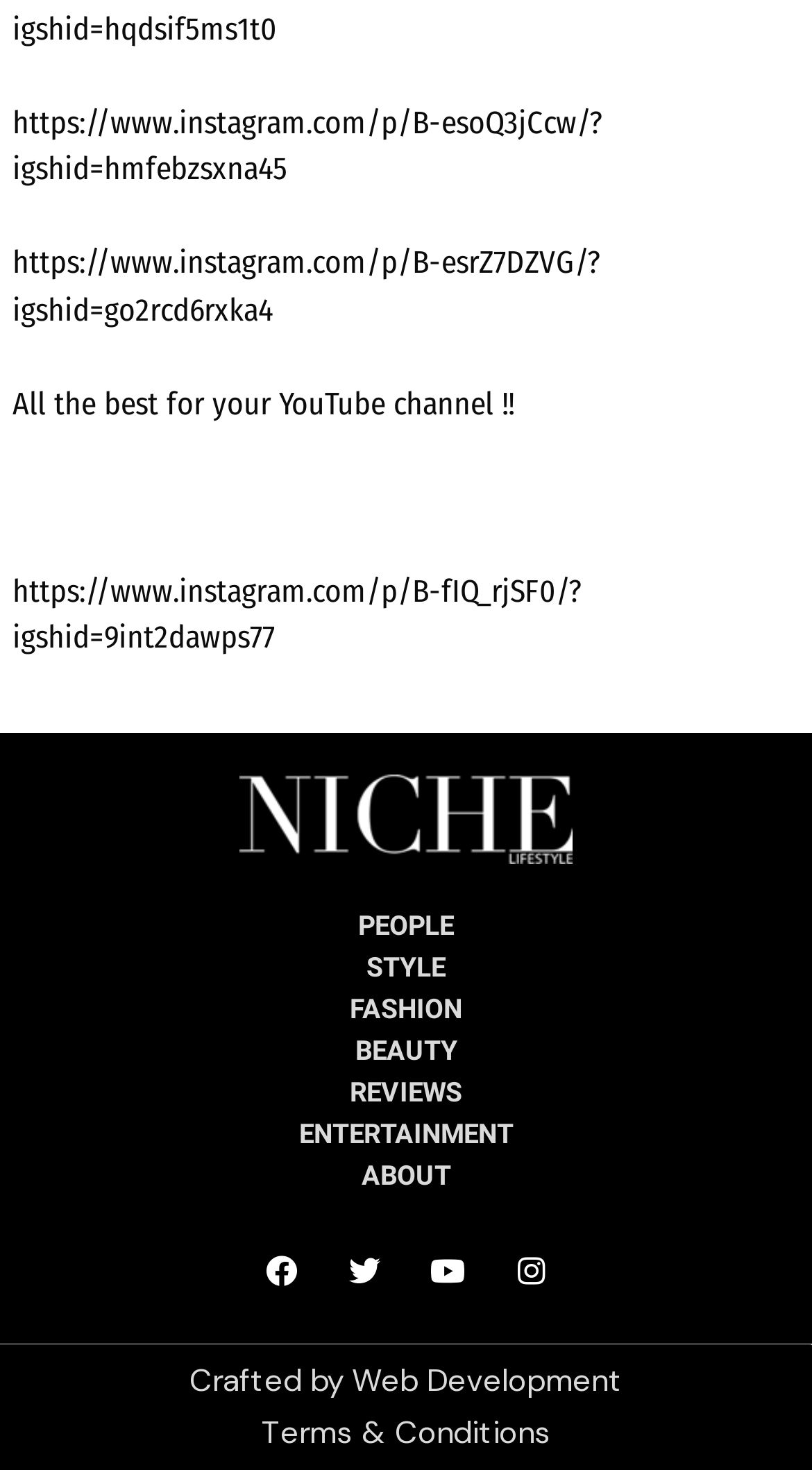What is the text above the social media platforms? Based on the screenshot, please respond with a single word or phrase.

Crafted by Web Development